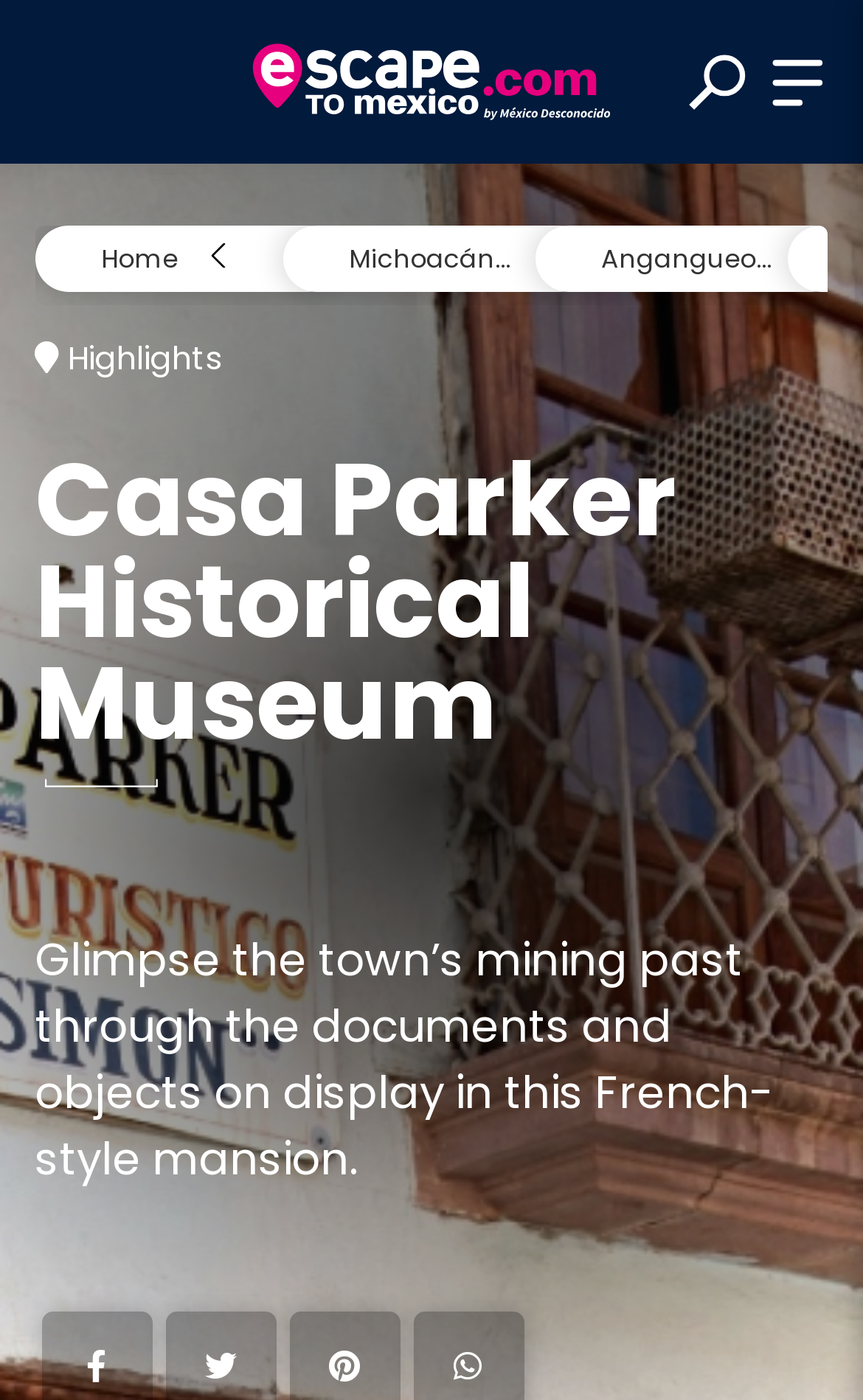Identify the bounding box coordinates for the UI element described by the following text: "name="Buscar" placeholder="Search for a destination"". Provide the coordinates as four float numbers between 0 and 1, in the format [left, top, right, bottom].

[0.124, 0.513, 0.876, 0.592]